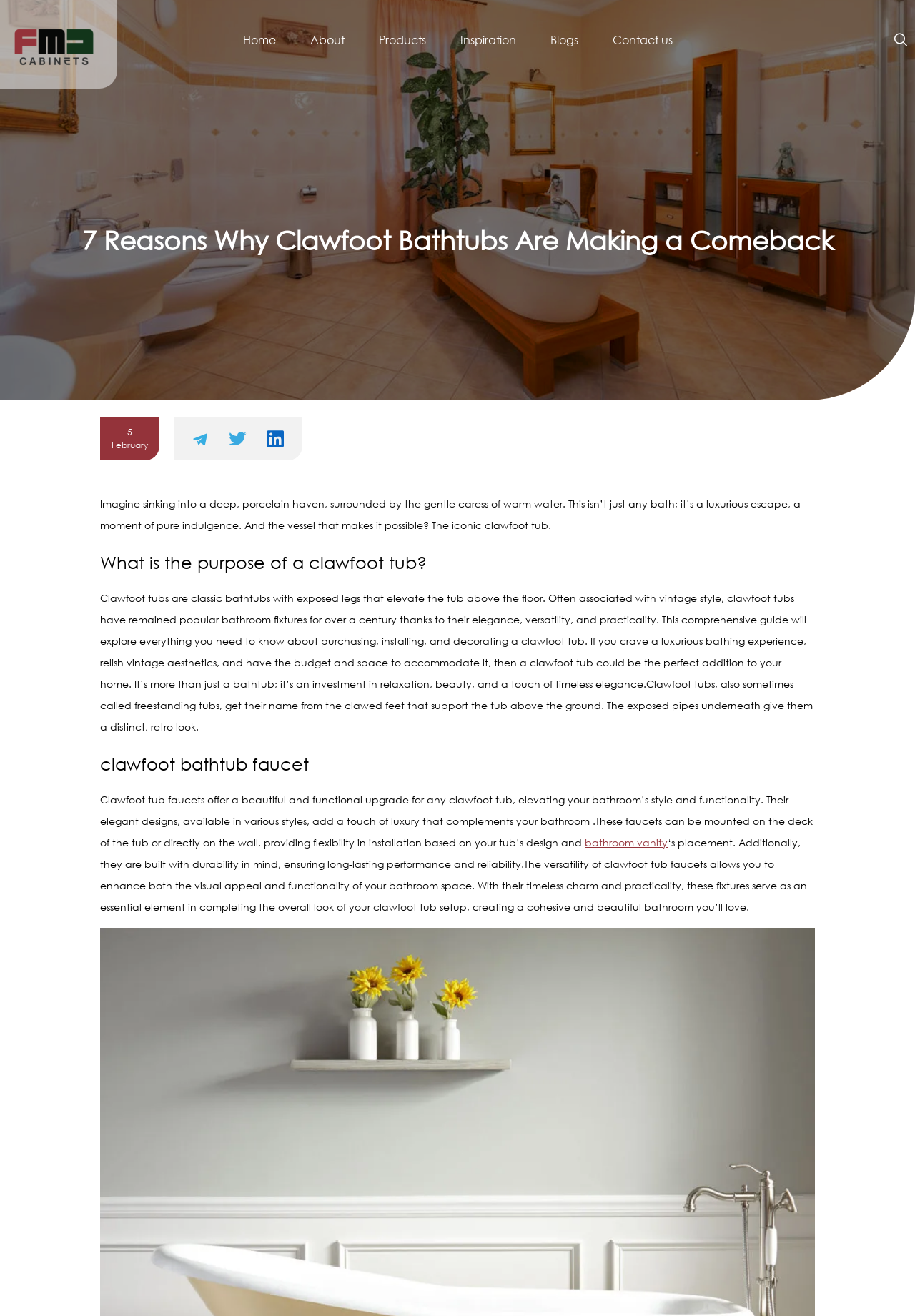Respond concisely with one word or phrase to the following query:
What is a clawfoot tub?

Classic bathtub with exposed legs